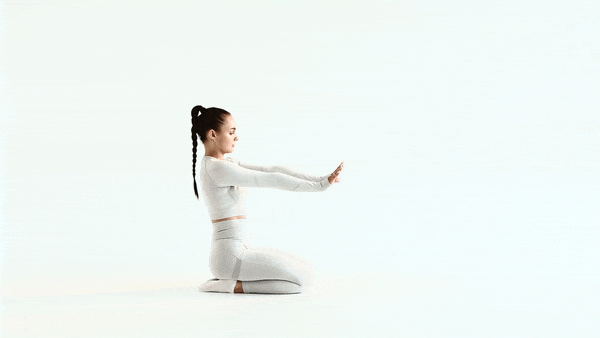Examine the image and give a thorough answer to the following question:
What part of the body does the Child's Pose massage?

The caption explains that the Child's Pose is known to massage the stomach and bowels, which suggests that this yoga position has a specific physiological effect on the digestive system.